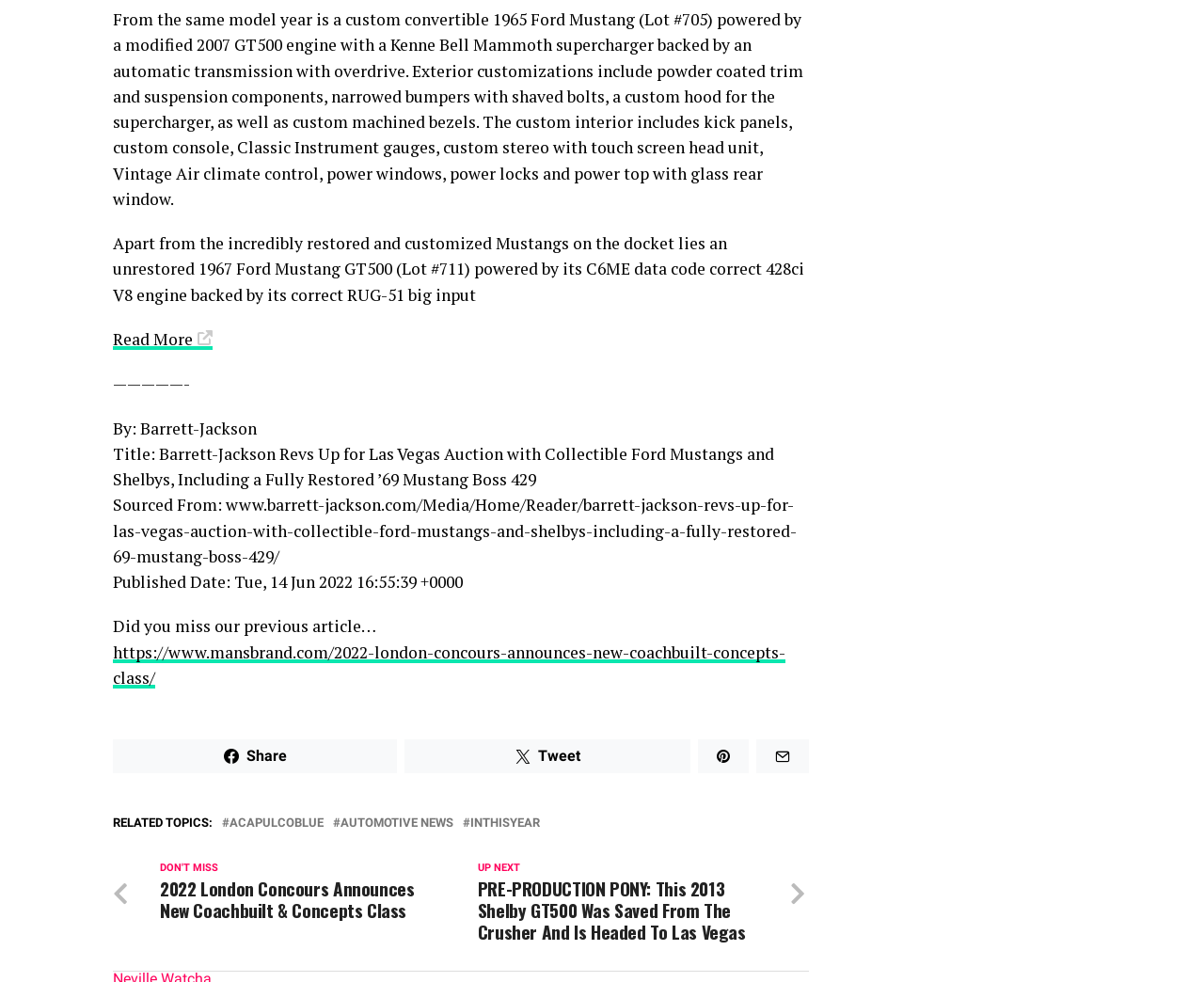Please specify the bounding box coordinates of the area that should be clicked to accomplish the following instruction: "Share this article". The coordinates should consist of four float numbers between 0 and 1, i.e., [left, top, right, bottom].

[0.094, 0.753, 0.33, 0.788]